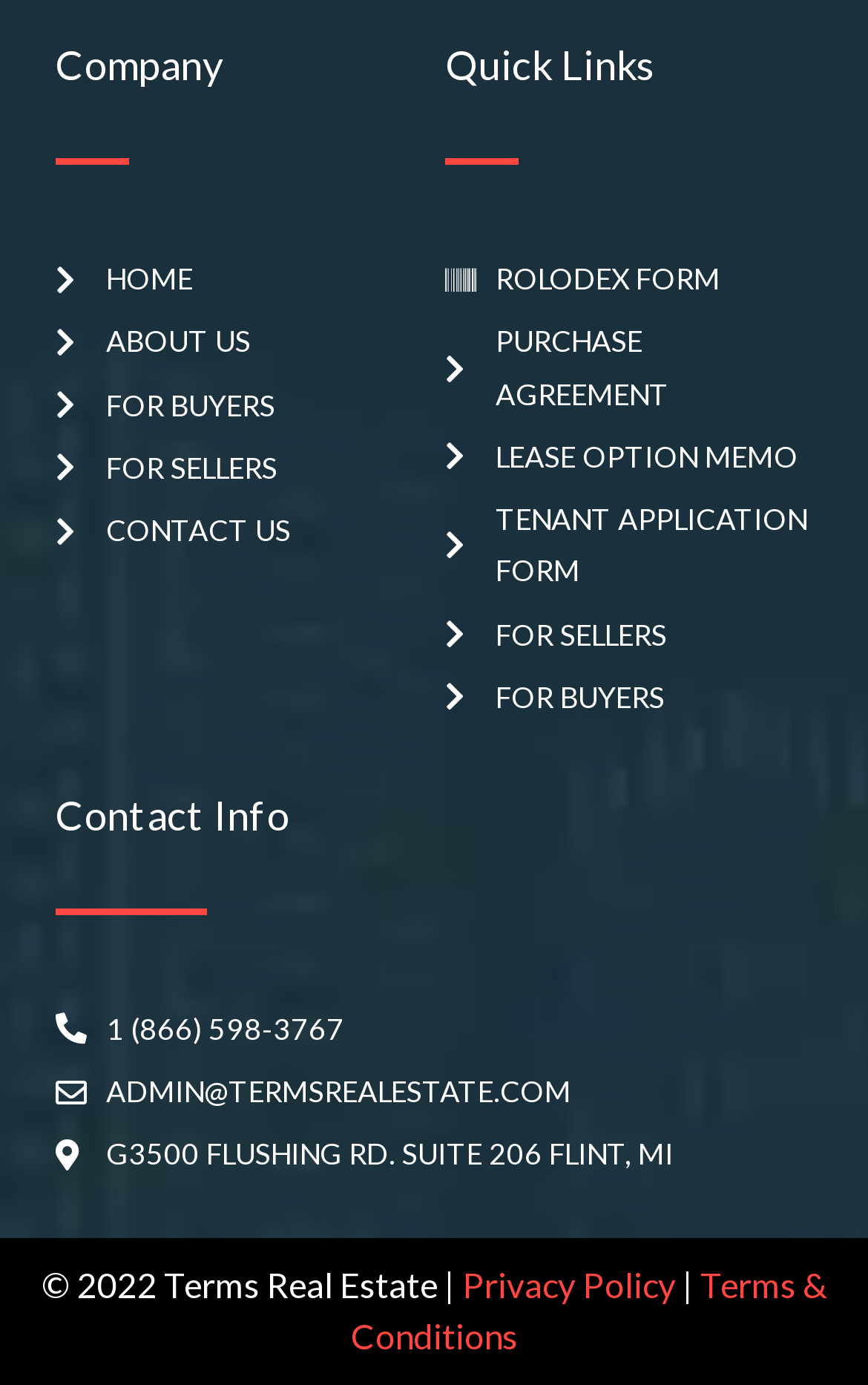Pinpoint the bounding box coordinates of the clickable area necessary to execute the following instruction: "contact us". The coordinates should be given as four float numbers between 0 and 1, namely [left, top, right, bottom].

[0.064, 0.365, 0.487, 0.402]